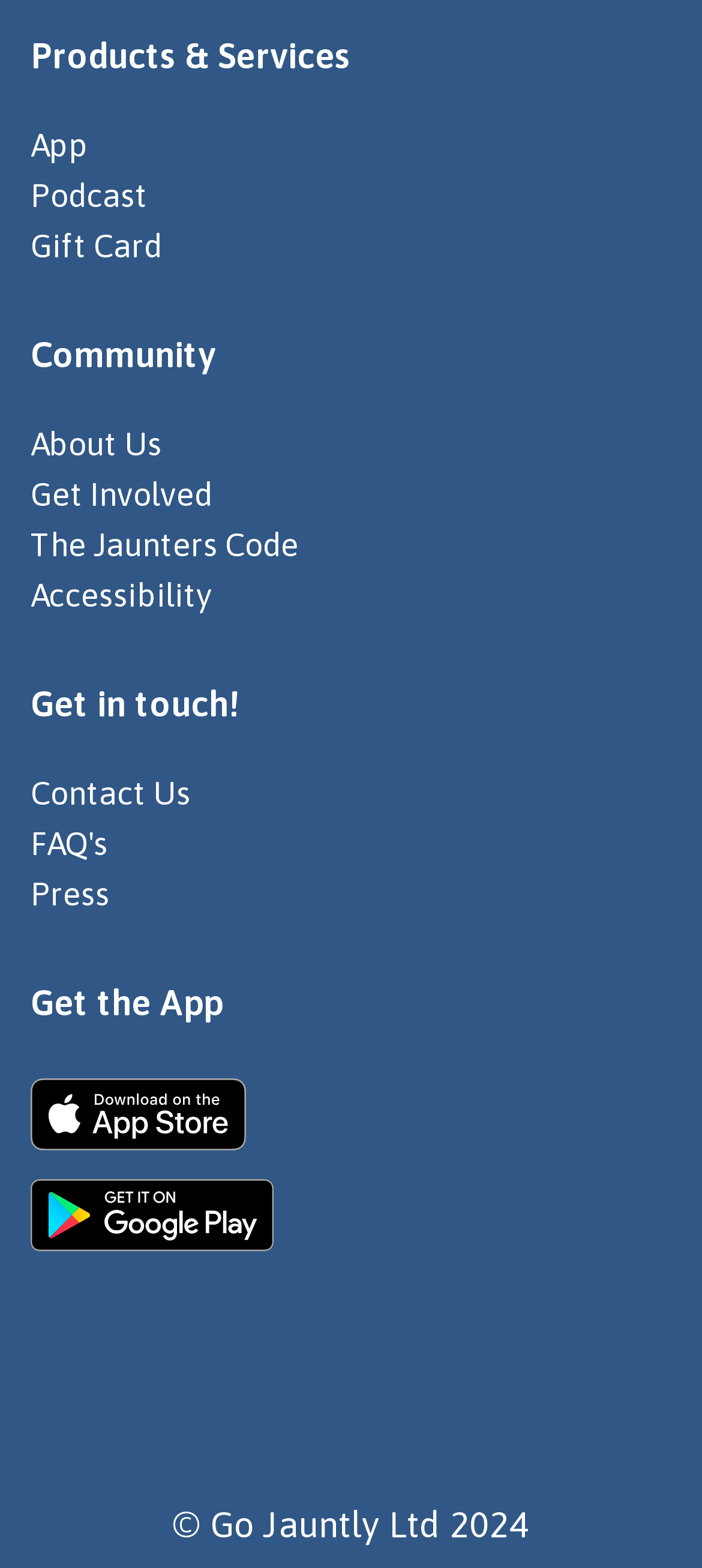Provide a one-word or short-phrase response to the question:
What is the last link in the 'Community' section?

Accessibility